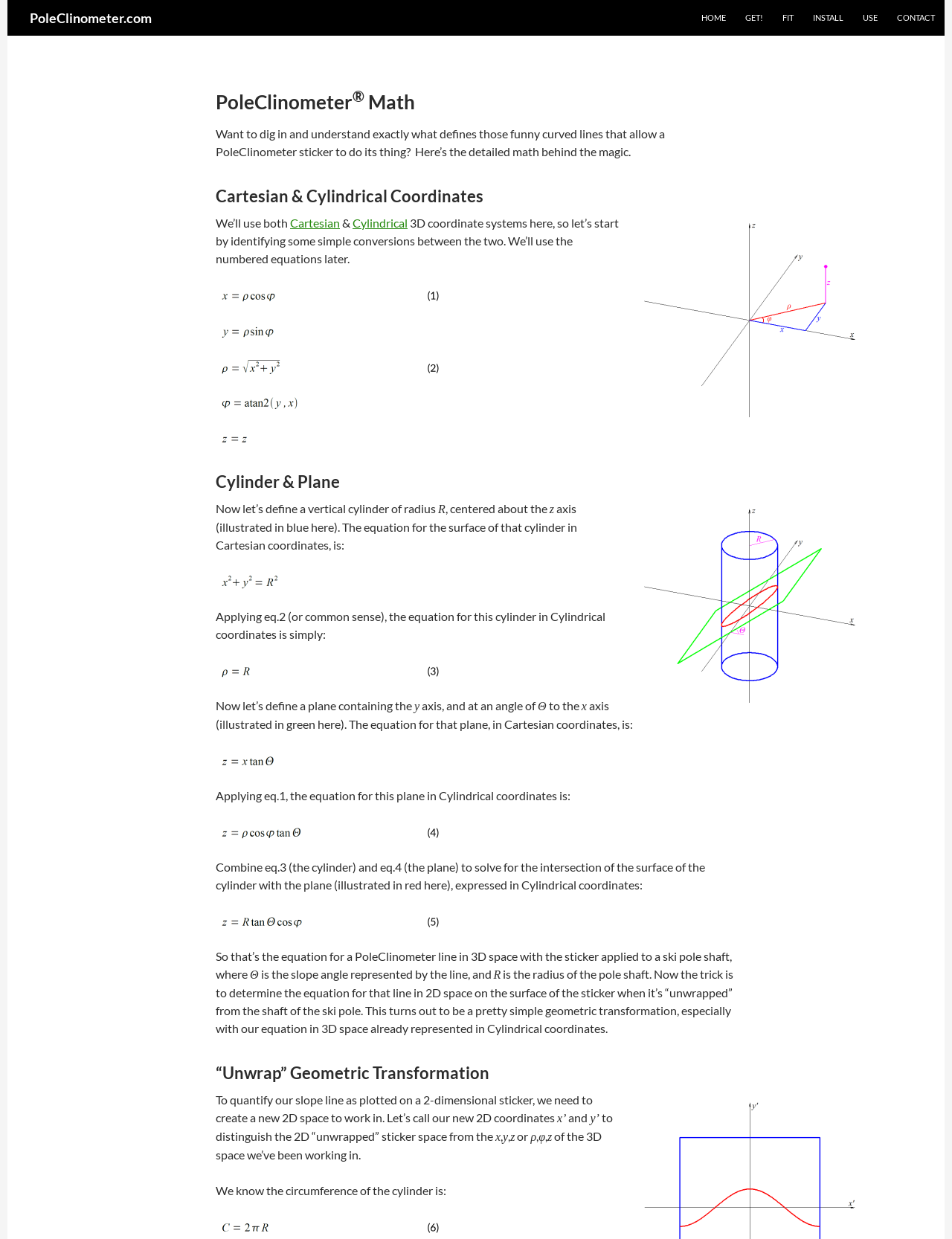Extract the bounding box coordinates of the UI element described by: "PoleClinometer.com". The coordinates should include four float numbers ranging from 0 to 1, e.g., [left, top, right, bottom].

[0.031, 0.0, 0.159, 0.029]